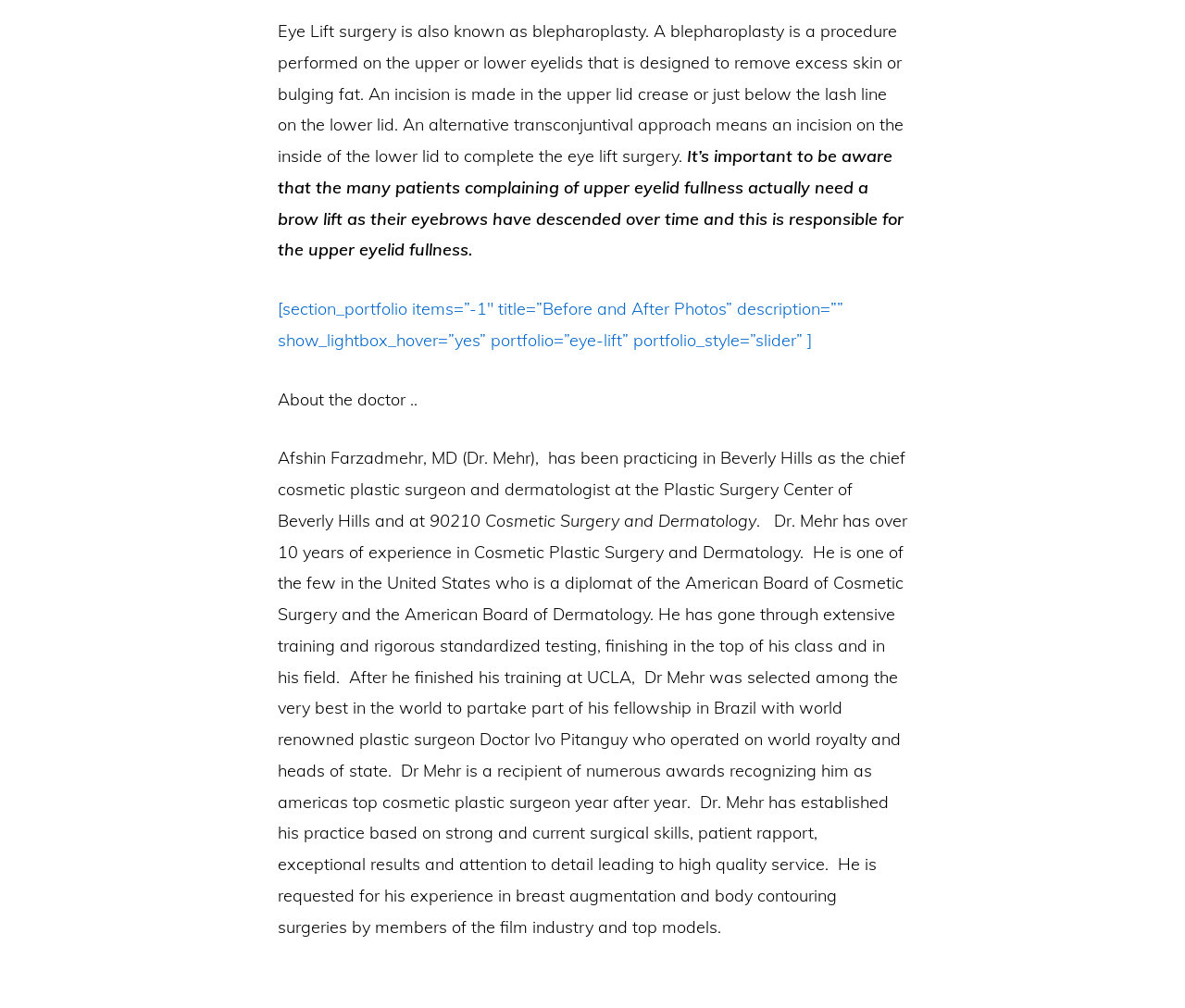Given the description of the UI element: "Log in", predict the bounding box coordinates in the form of [left, top, right, bottom], with each value being a float between 0 and 1.

[0.657, 0.537, 0.685, 0.552]